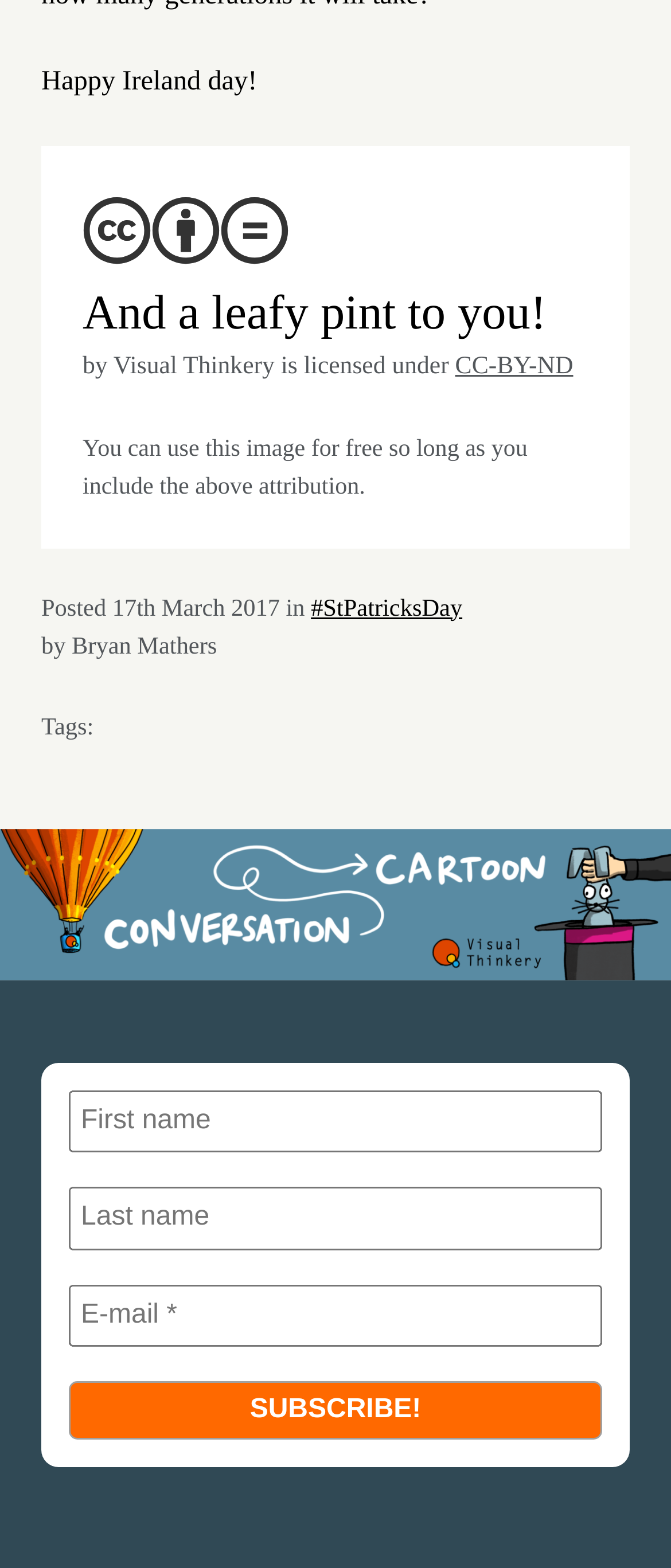Give a one-word or one-phrase response to the question: 
What is the occasion being celebrated?

St. Patrick's Day